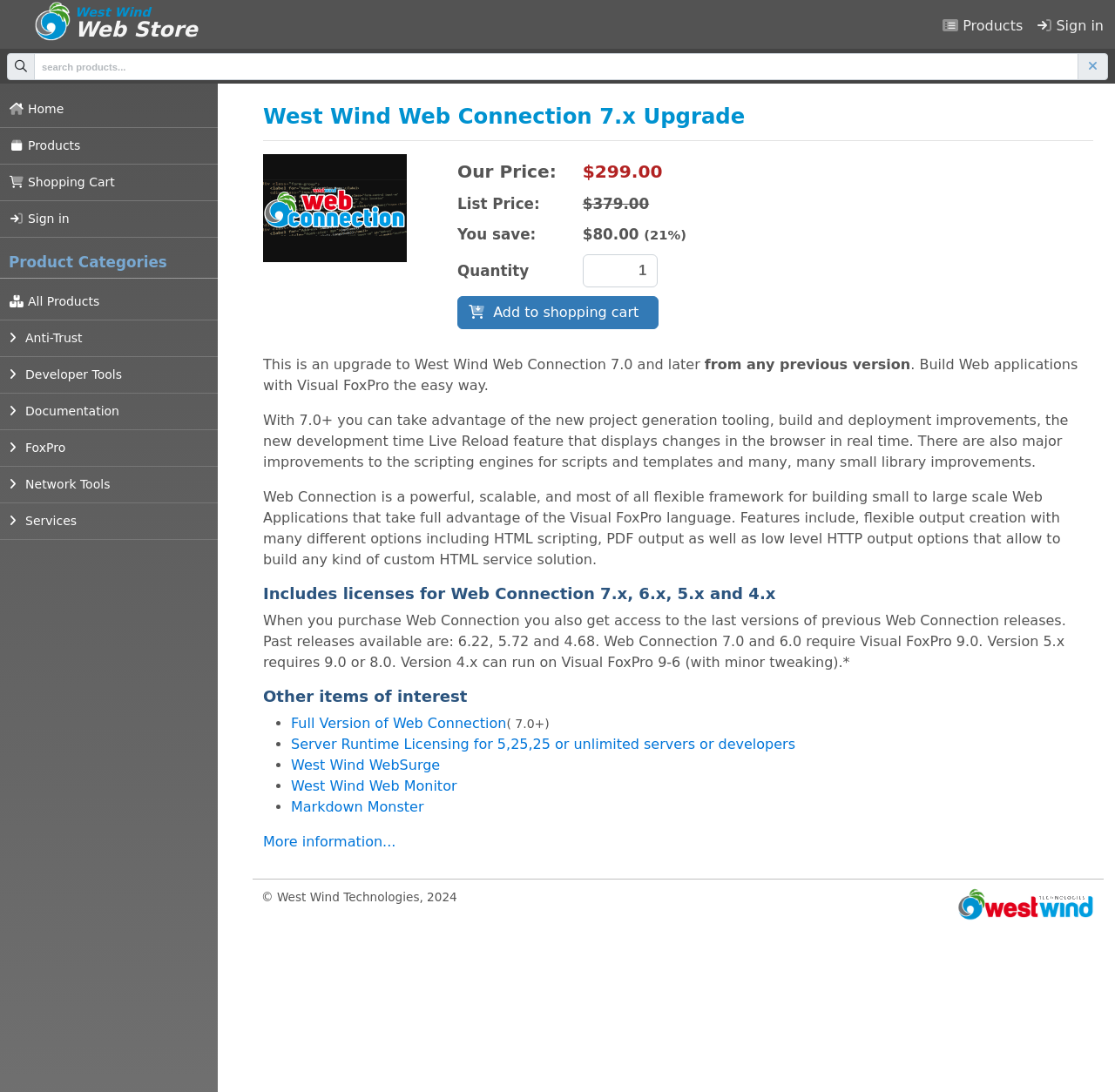What is the minimum version of Visual FoxPro required for Web Connection 7.0?
From the screenshot, supply a one-word or short-phrase answer.

9.0